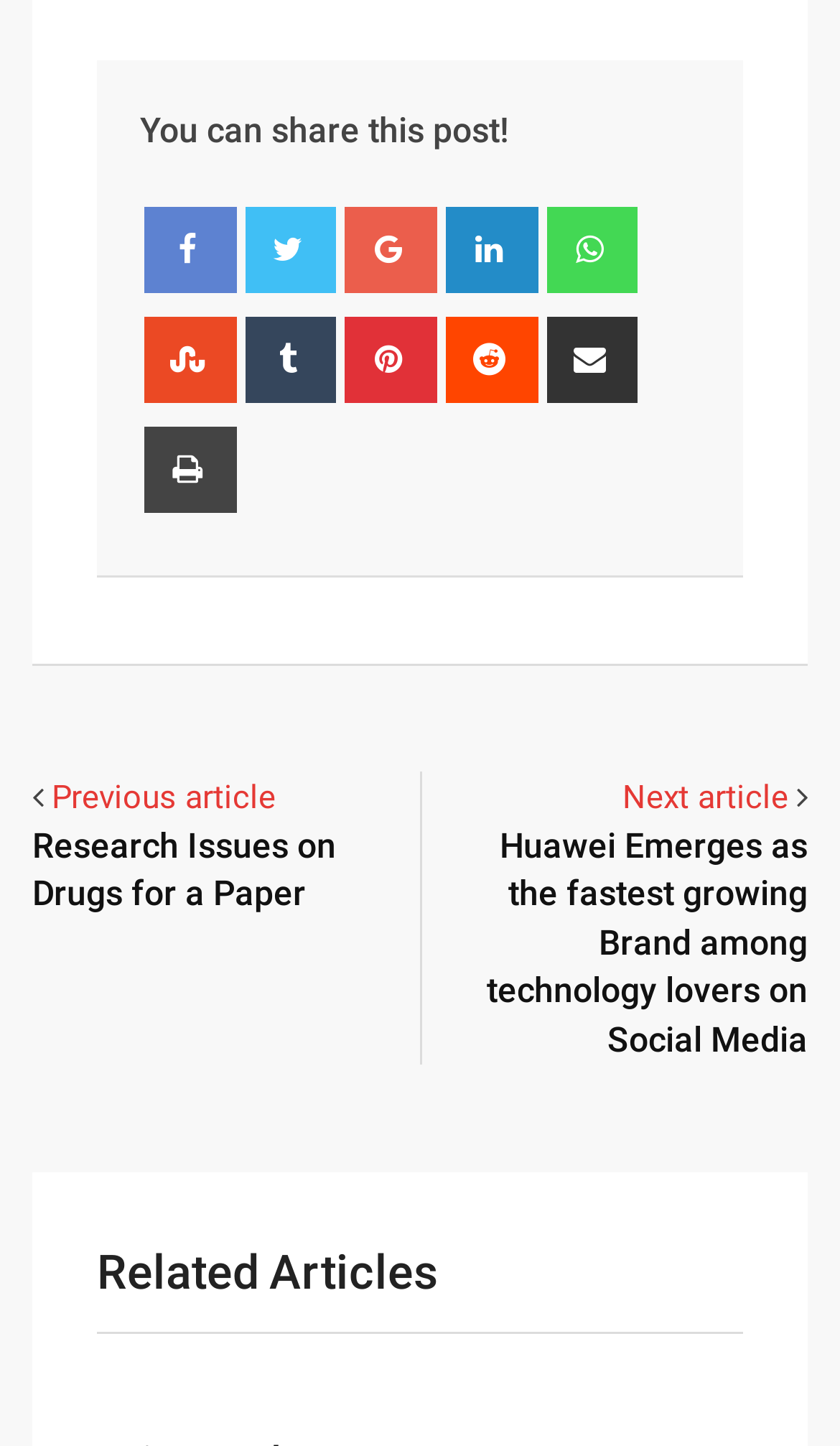Given the element description "Share via Email", identify the bounding box of the corresponding UI element.

[0.651, 0.219, 0.76, 0.279]